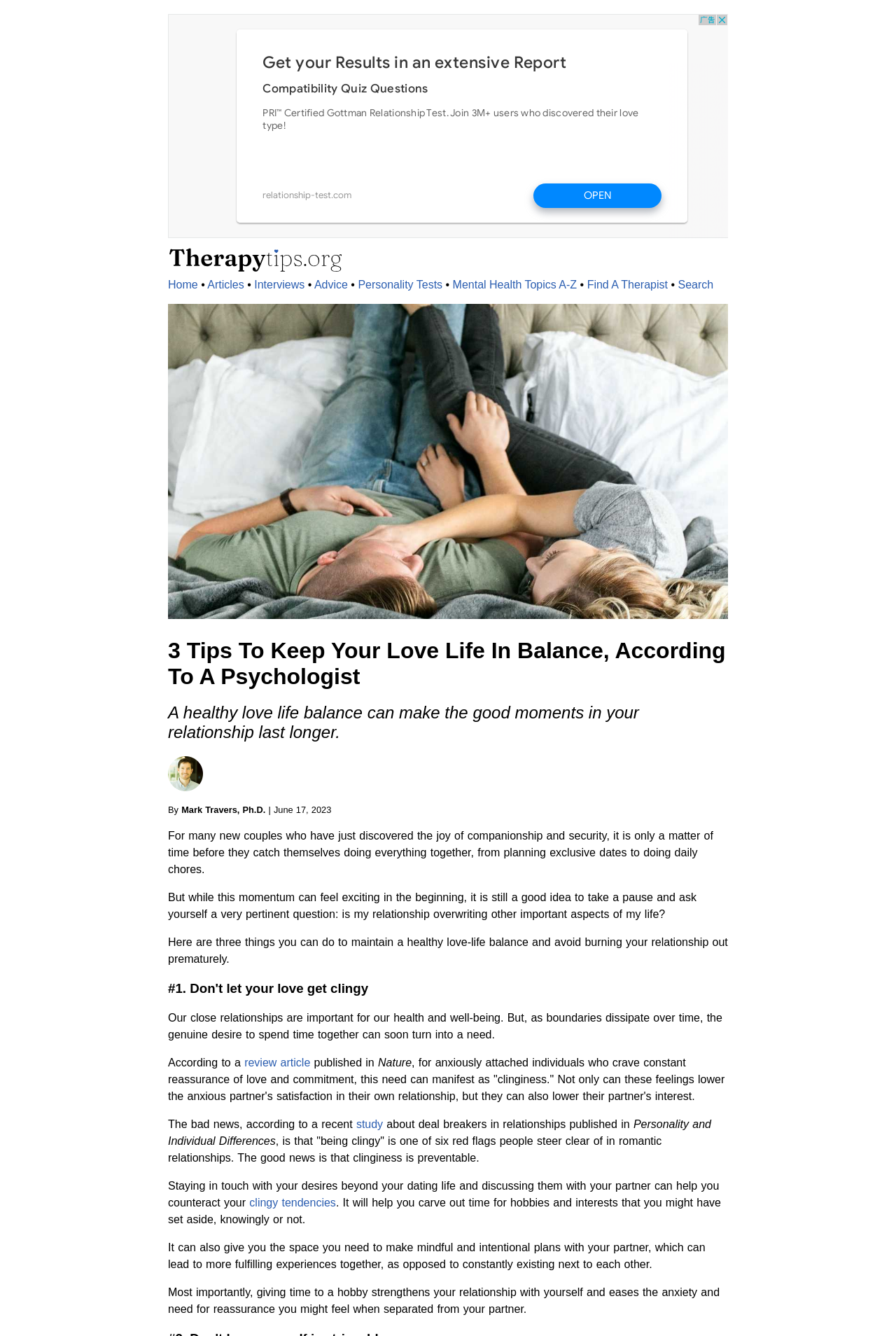Locate the bounding box coordinates of the clickable element to fulfill the following instruction: "Search for something". Provide the coordinates as four float numbers between 0 and 1 in the format [left, top, right, bottom].

[0.757, 0.209, 0.796, 0.218]